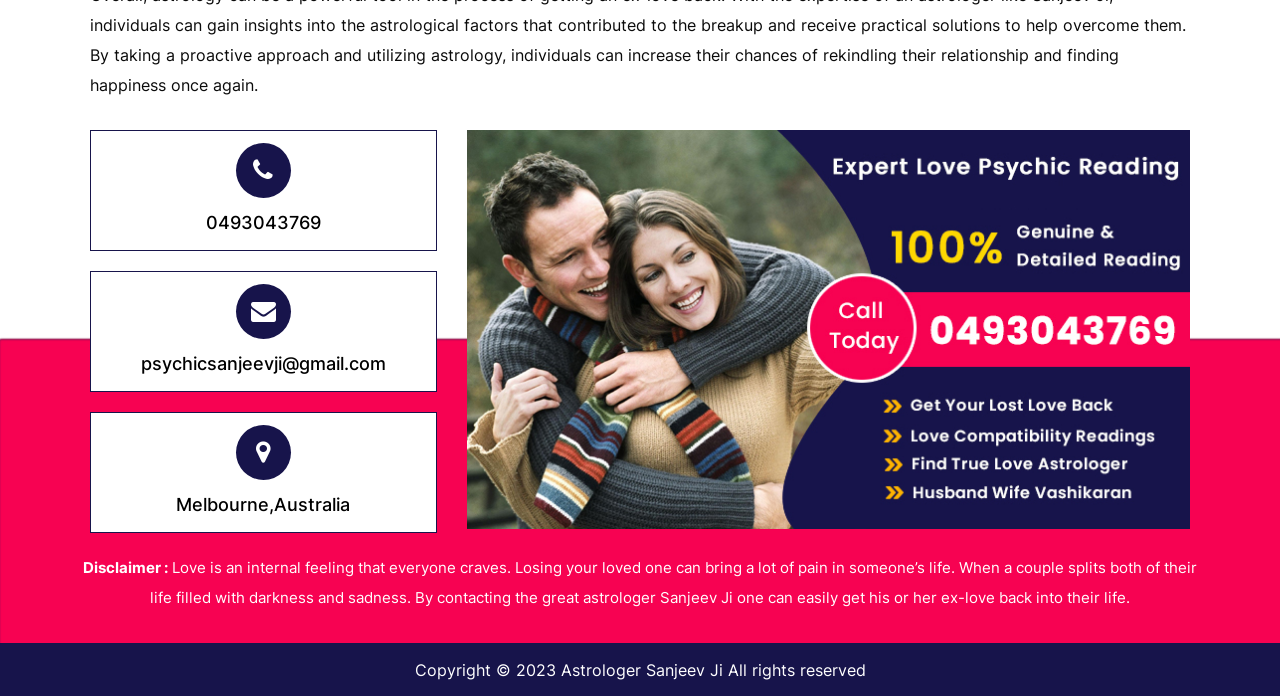Determine the bounding box for the UI element that matches this description: "Melbourne,Australia".

[0.138, 0.71, 0.274, 0.74]